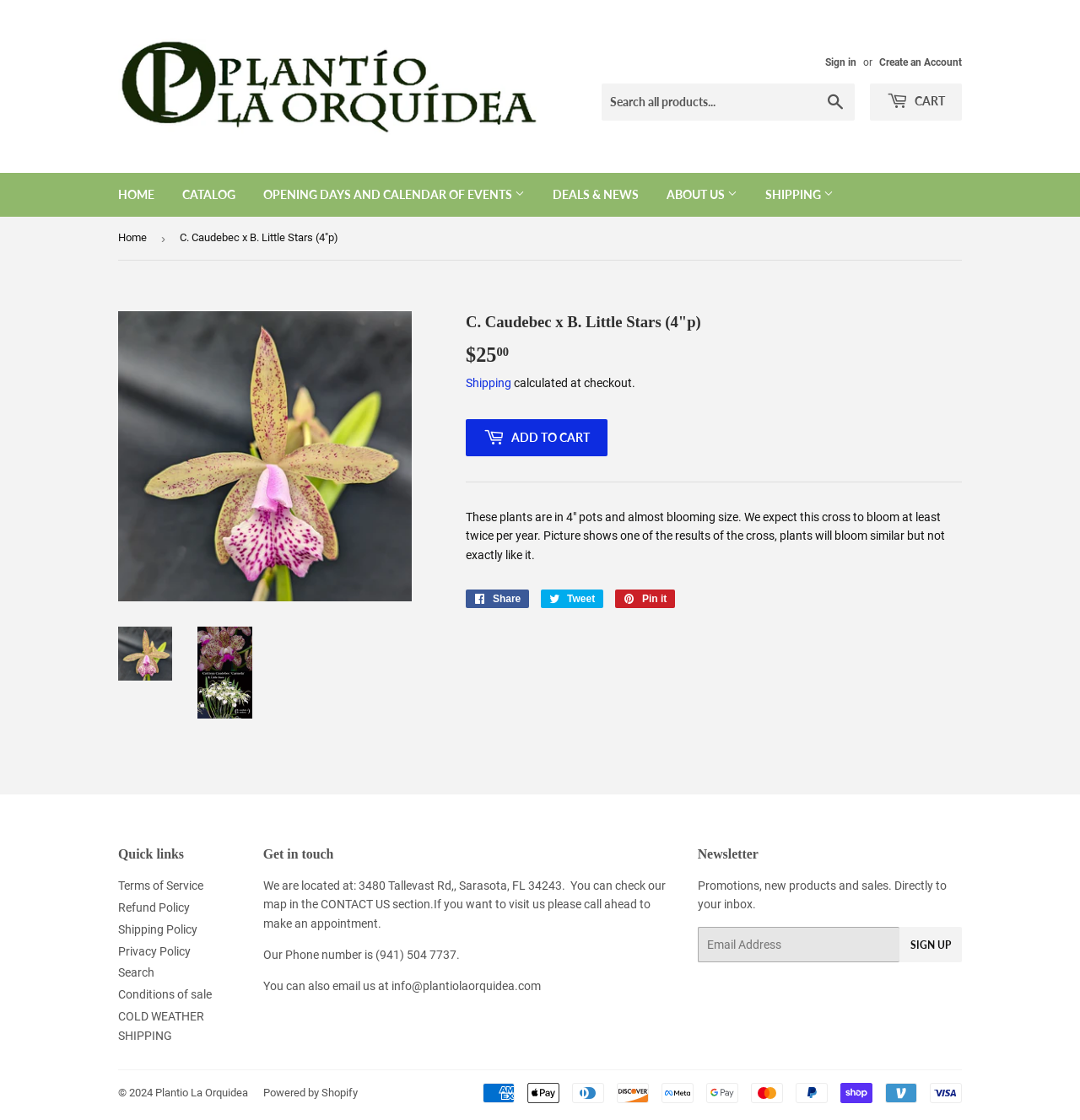Find the bounding box coordinates of the area to click in order to follow the instruction: "Share on Facebook".

[0.431, 0.526, 0.49, 0.543]